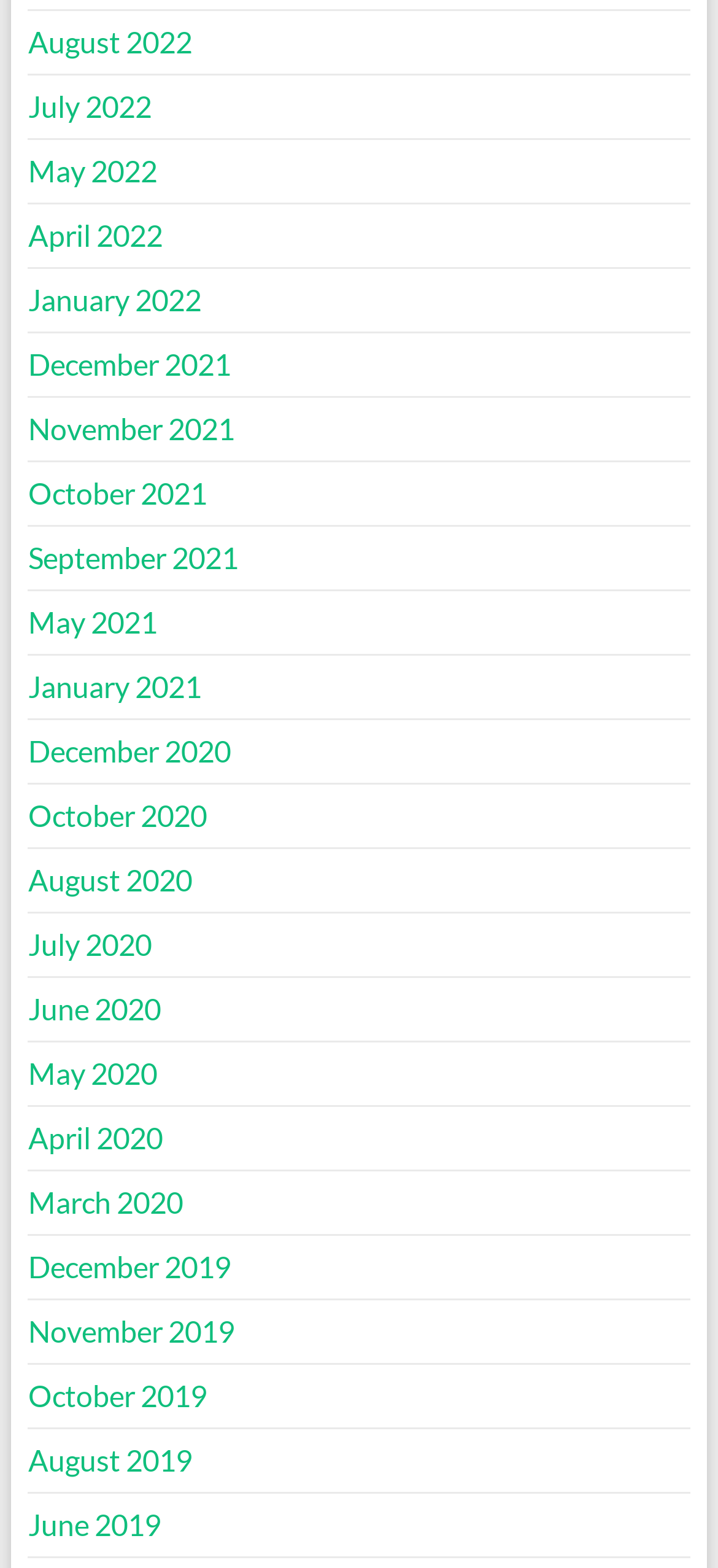Using the provided element description: "October 24, 2016", identify the bounding box coordinates. The coordinates should be four floats between 0 and 1 in the order [left, top, right, bottom].

None